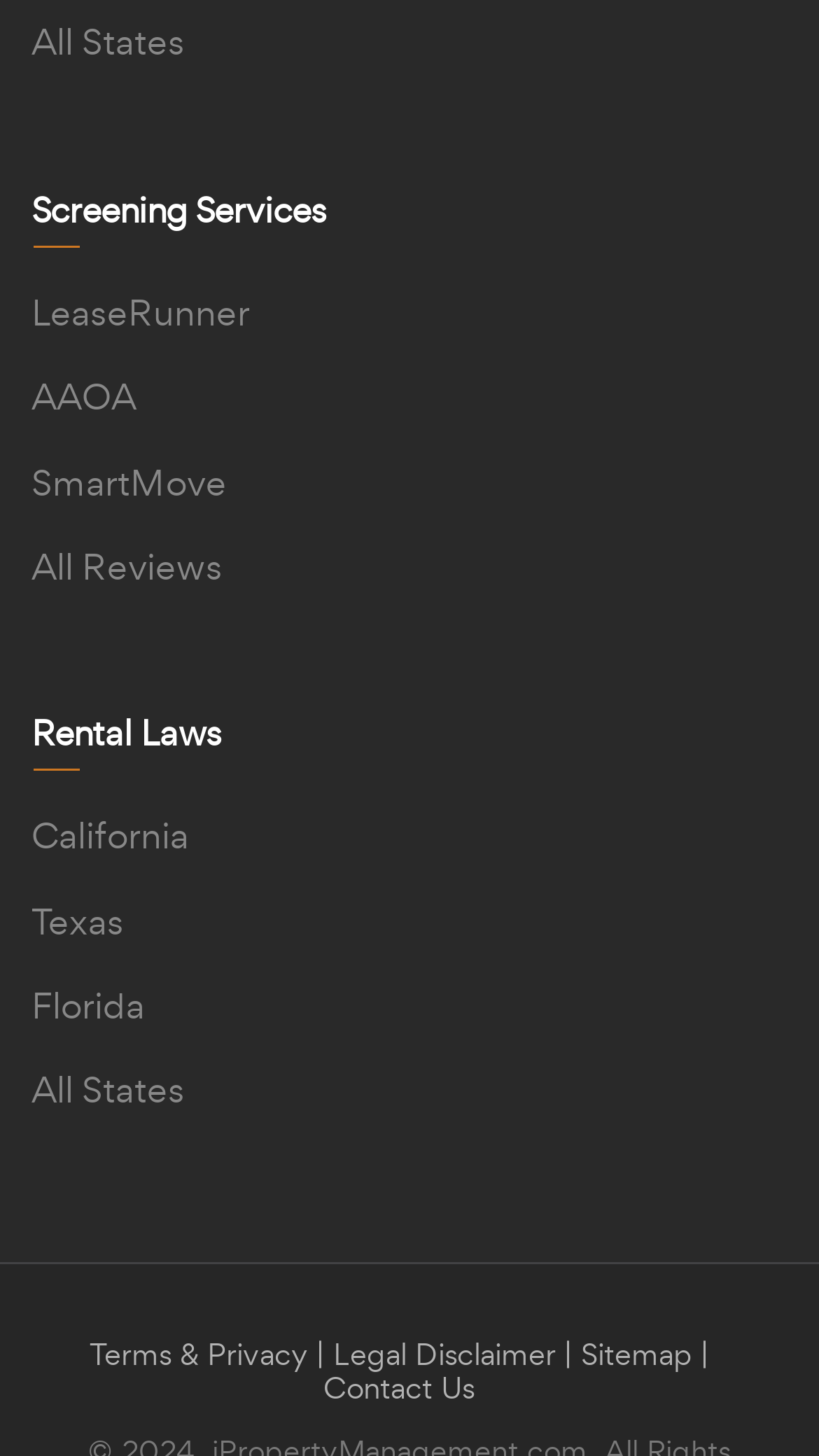How many headings are there on the webpage?
Based on the image, give a concise answer in the form of a single word or short phrase.

2